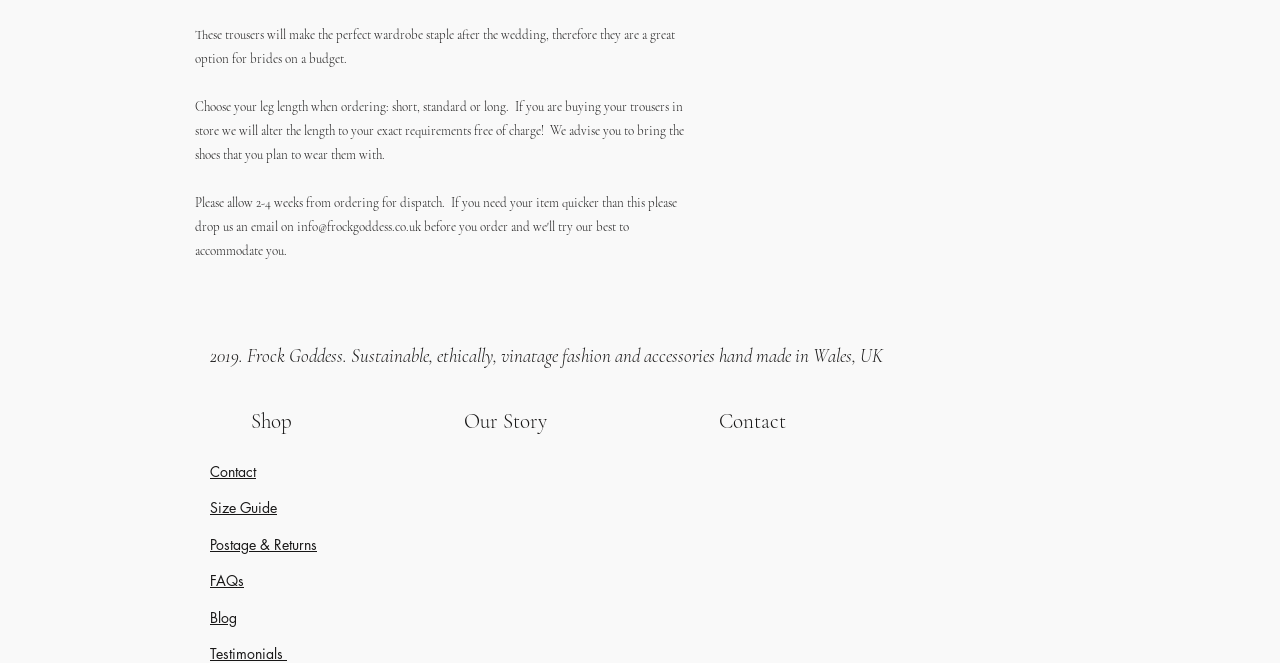Specify the bounding box coordinates of the area that needs to be clicked to achieve the following instruction: "Read 'Testimonials'".

[0.164, 0.971, 0.224, 1.0]